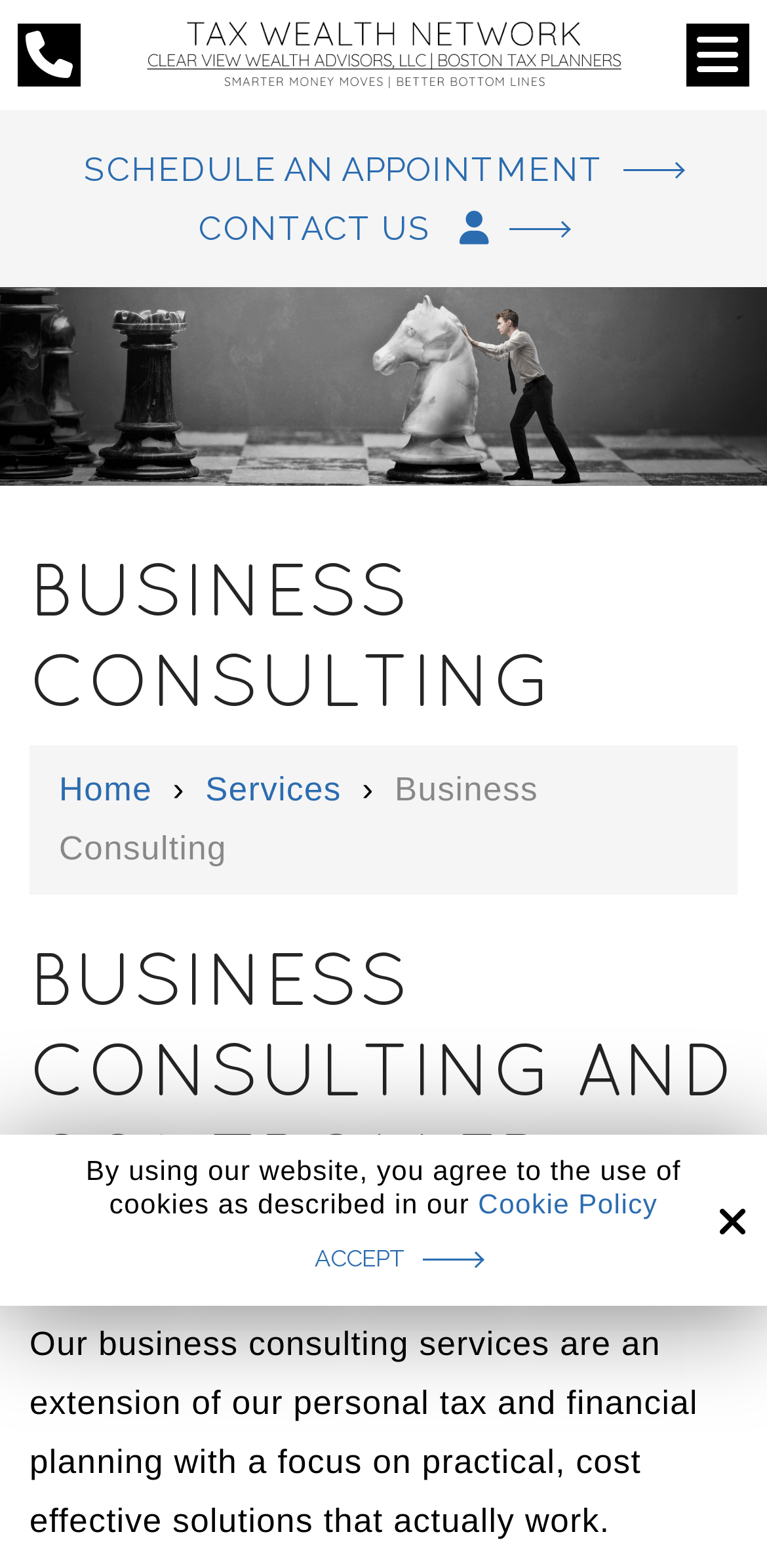Based on the element description Schedule An Appointment, identify the bounding box of the UI element in the given webpage screenshot. The coordinates should be in the format (top-left x, top-left y, bottom-right x, bottom-right y) and must be between 0 and 1.

[0.11, 0.095, 0.89, 0.12]